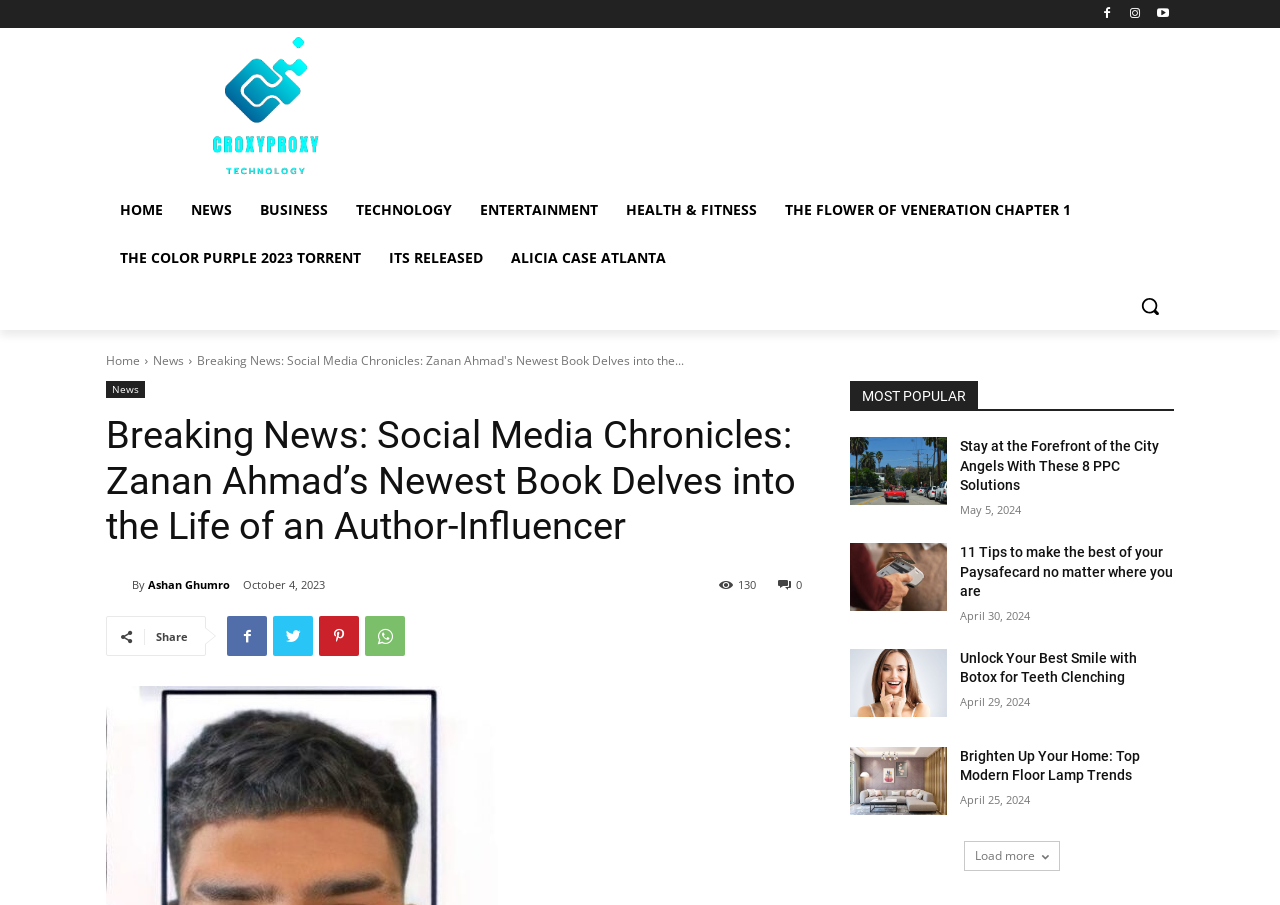Describe the webpage meticulously, covering all significant aspects.

This webpage appears to be a news or blog website, with a focus on various topics such as technology, entertainment, and health. At the top of the page, there is a logo and a navigation menu with links to different sections, including "HOME", "NEWS", "BUSINESS", "TECHNOLOGY", "ENTERTAINMENT", and "HEALTH & FITNESS".

Below the navigation menu, there is a prominent article with a heading "Breaking News: Social Media Chronicles: Zanan Ahmad’s Newest Book Delves into the Life of an Author-Influencer". This article has a byline "By Ashan Ghumro" and a timestamp "October 4, 2023". There are also social media sharing links and a comment count displayed below the article.

To the right of the prominent article, there is a section titled "MOST POPULAR" with a list of article links, each with a heading and a timestamp. The articles appear to be from various categories, including technology, finance, and lifestyle.

At the bottom of the page, there is a "Load more" button, suggesting that there are more articles or content available on the website.

There are also several social media links and icons scattered throughout the page, including Facebook, Twitter, and Instagram. A search button is located at the top right corner of the page.